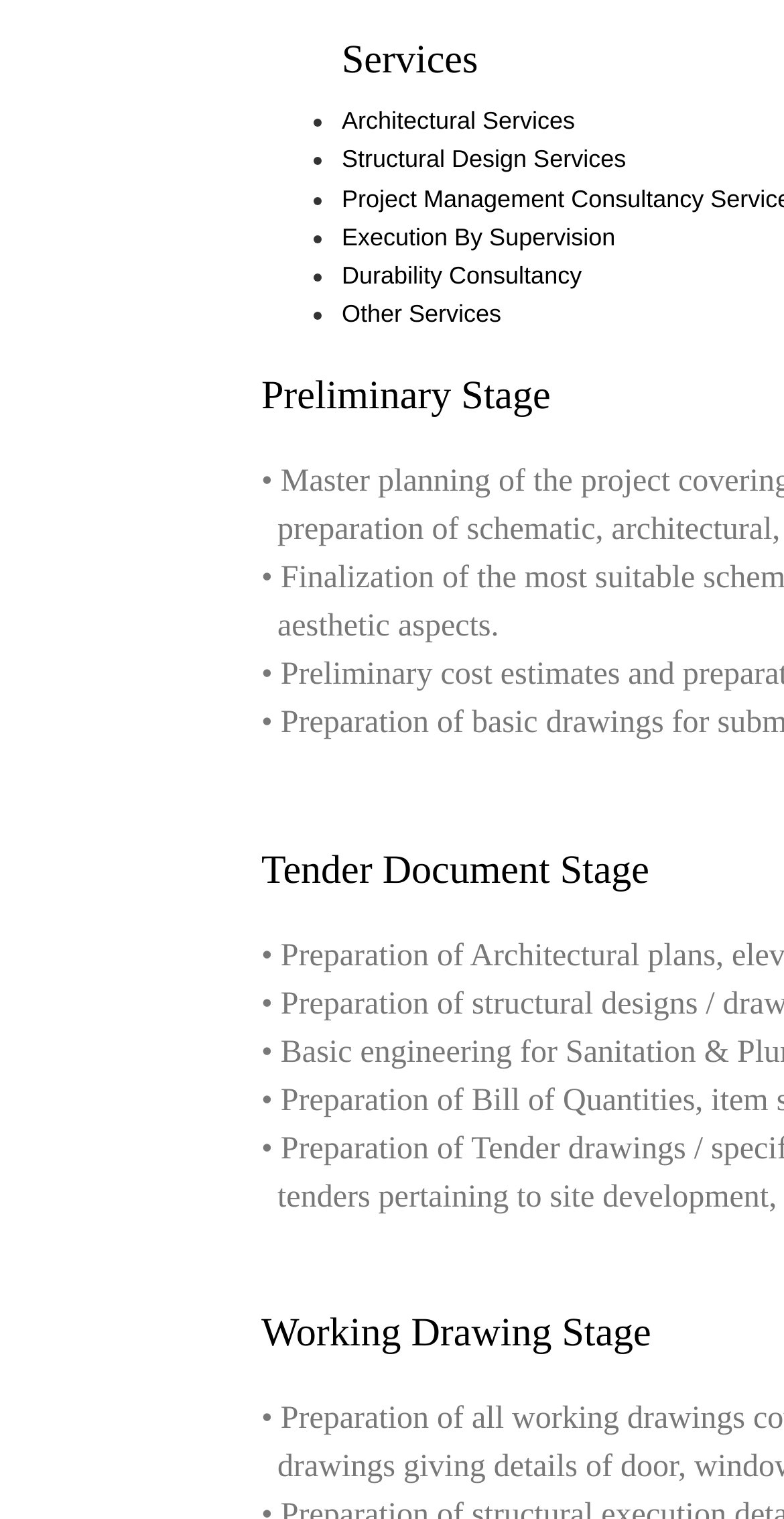Identify the bounding box coordinates of the HTML element based on this description: "Structural Design Services".

[0.436, 0.096, 0.798, 0.114]